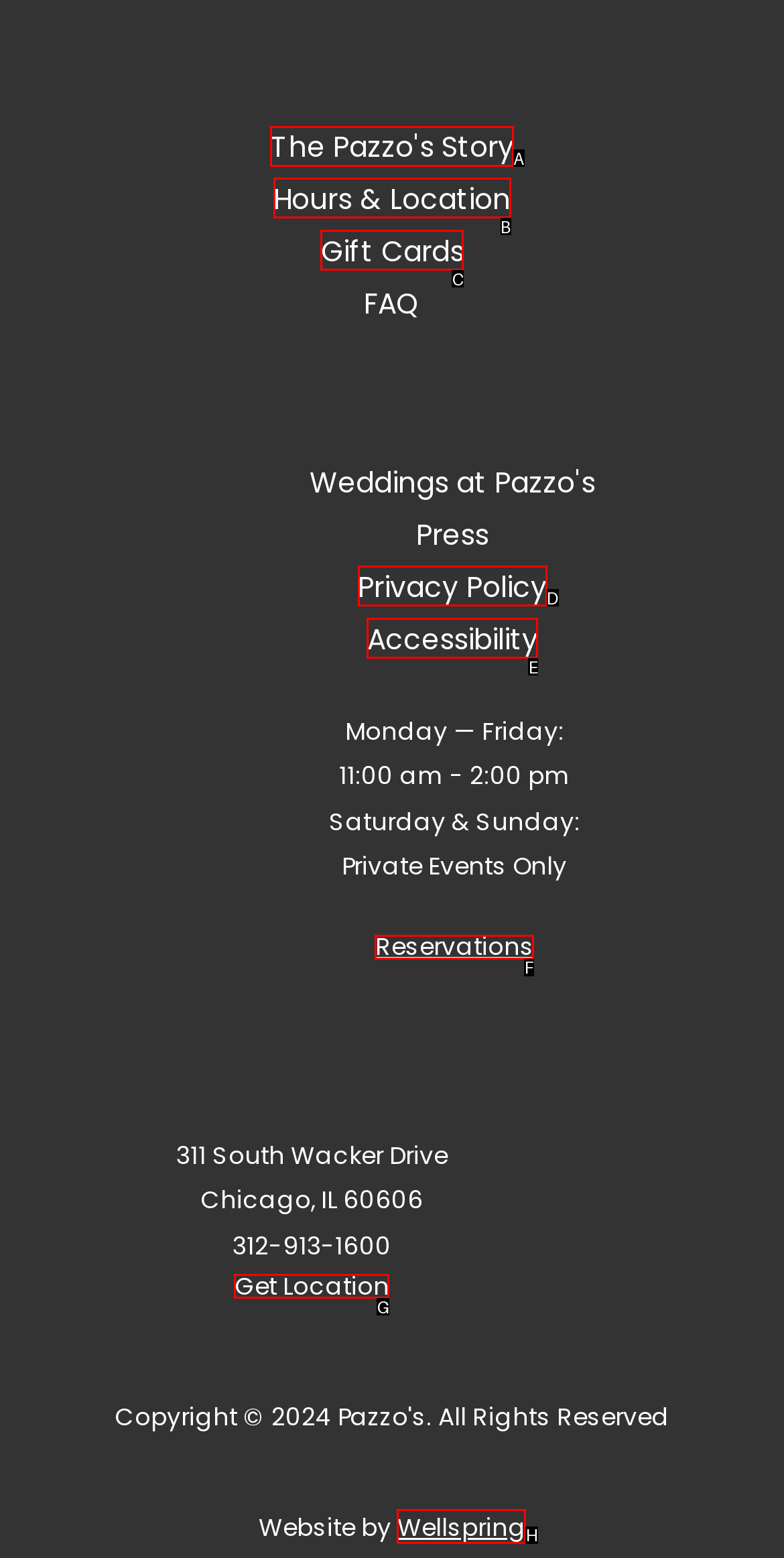Identify the letter of the UI element you should interact with to perform the task: View The Pazzo's Story
Reply with the appropriate letter of the option.

A